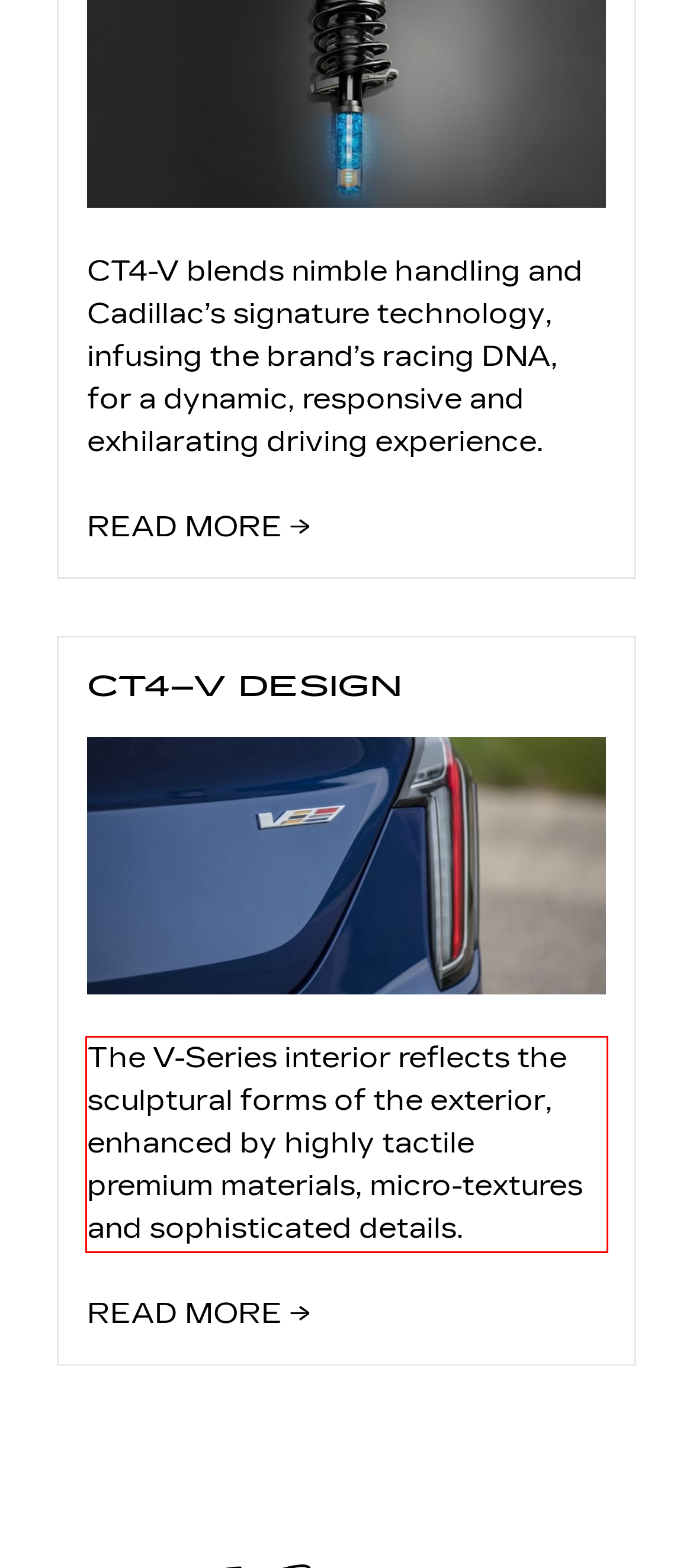With the provided screenshot of a webpage, locate the red bounding box and perform OCR to extract the text content inside it.

The V-Series interior reflects the sculptural forms of the exterior, enhanced by highly tactile premium materials, micro-textures and sophisticated details.